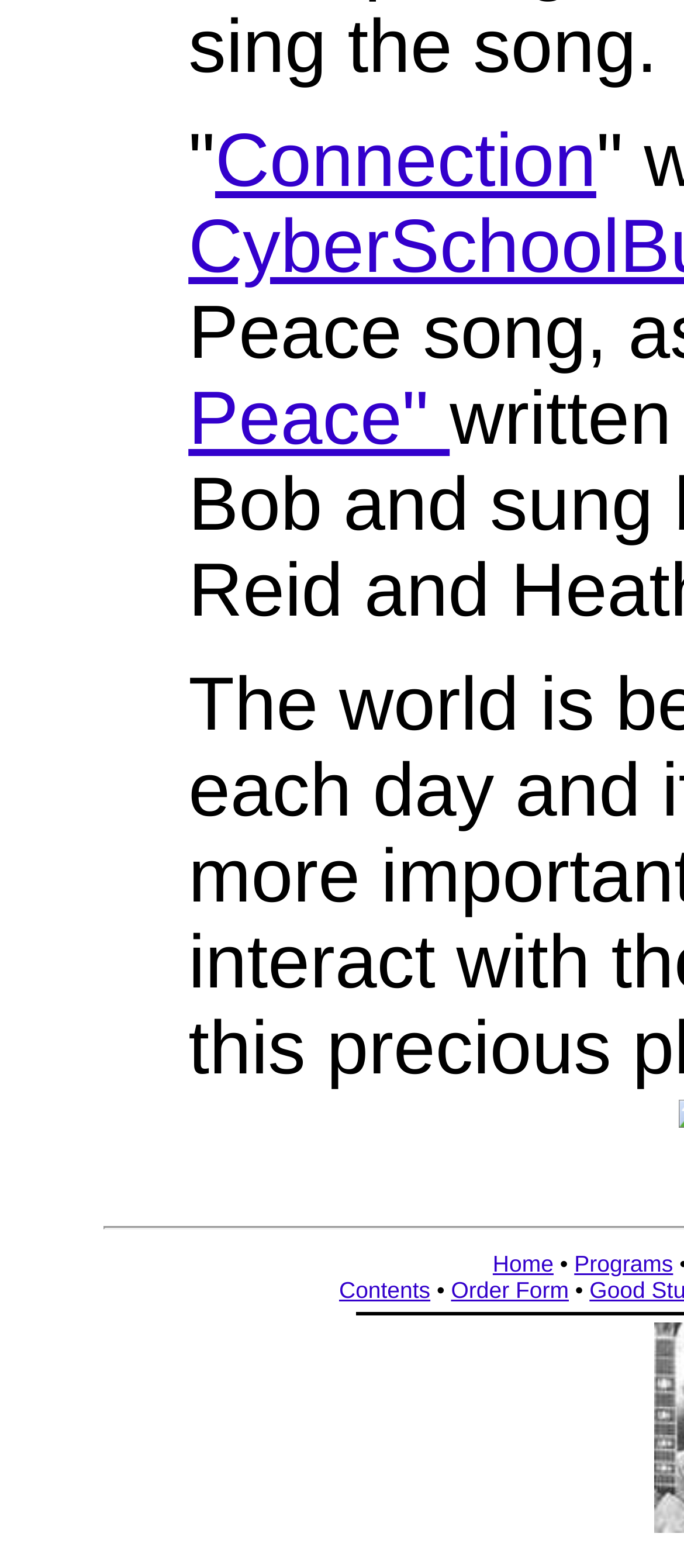What is the position of the 'Home' link? Observe the screenshot and provide a one-word or short phrase answer.

Bottom right